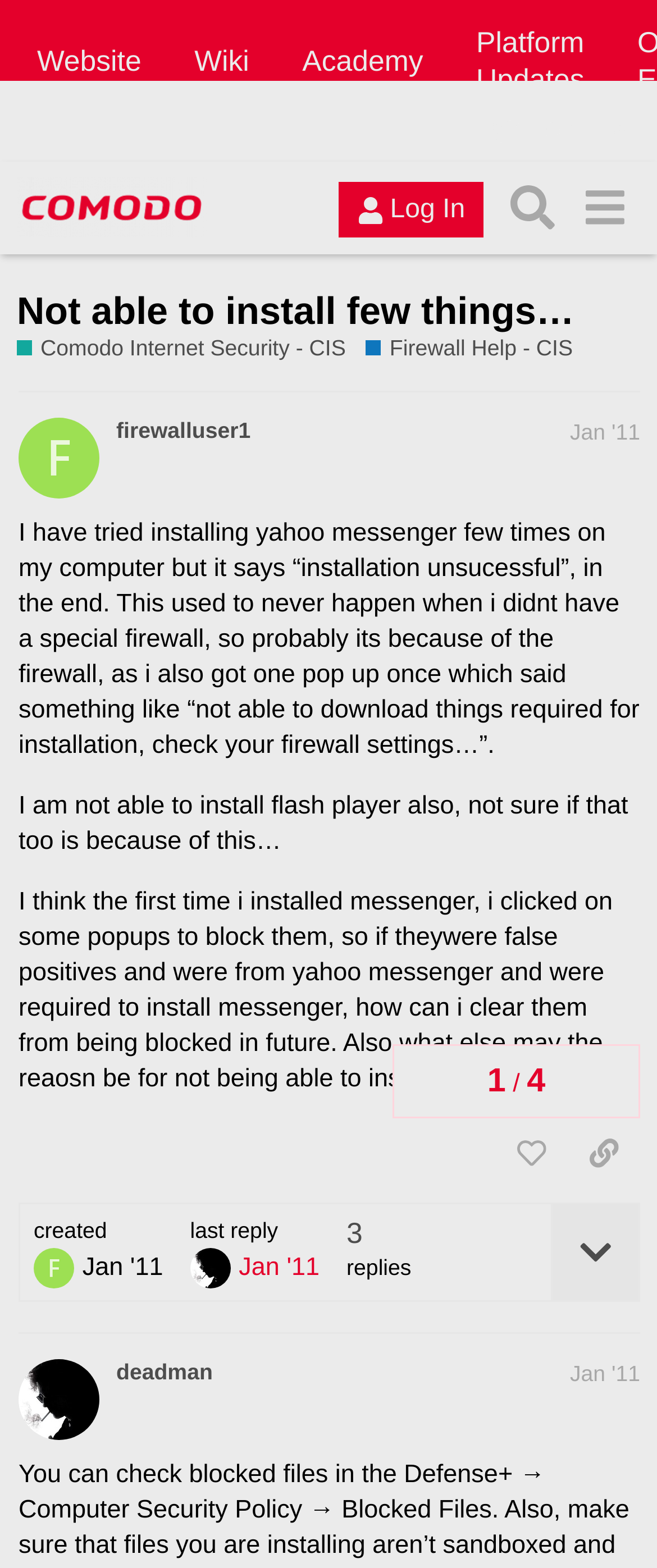Answer the question below with a single word or a brief phrase: 
What is the type of issue being discussed?

Firewall issue